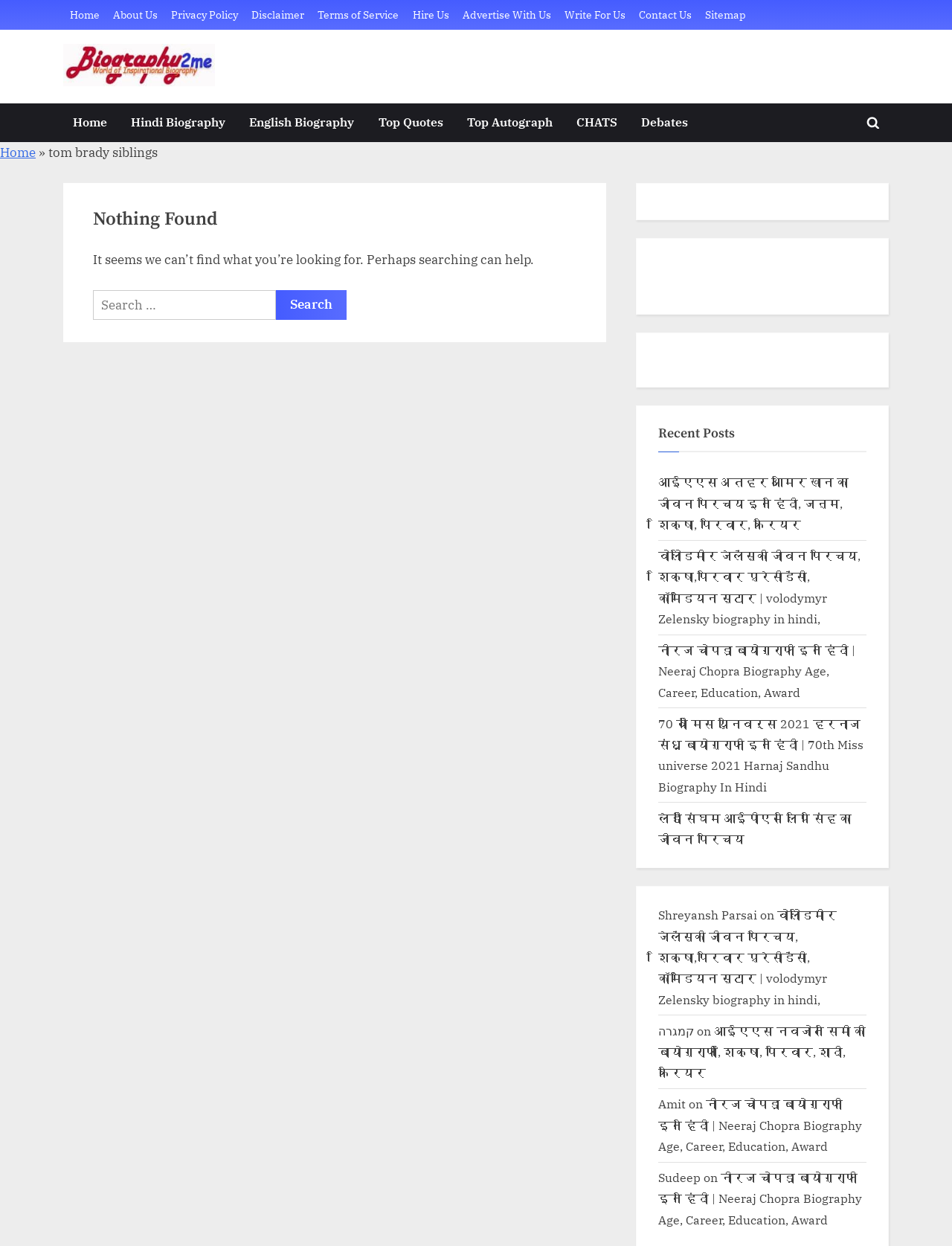Provide the bounding box coordinates of the HTML element this sentence describes: "Sitemap". The bounding box coordinates consist of four float numbers between 0 and 1, i.e., [left, top, right, bottom].

[0.741, 0.006, 0.784, 0.019]